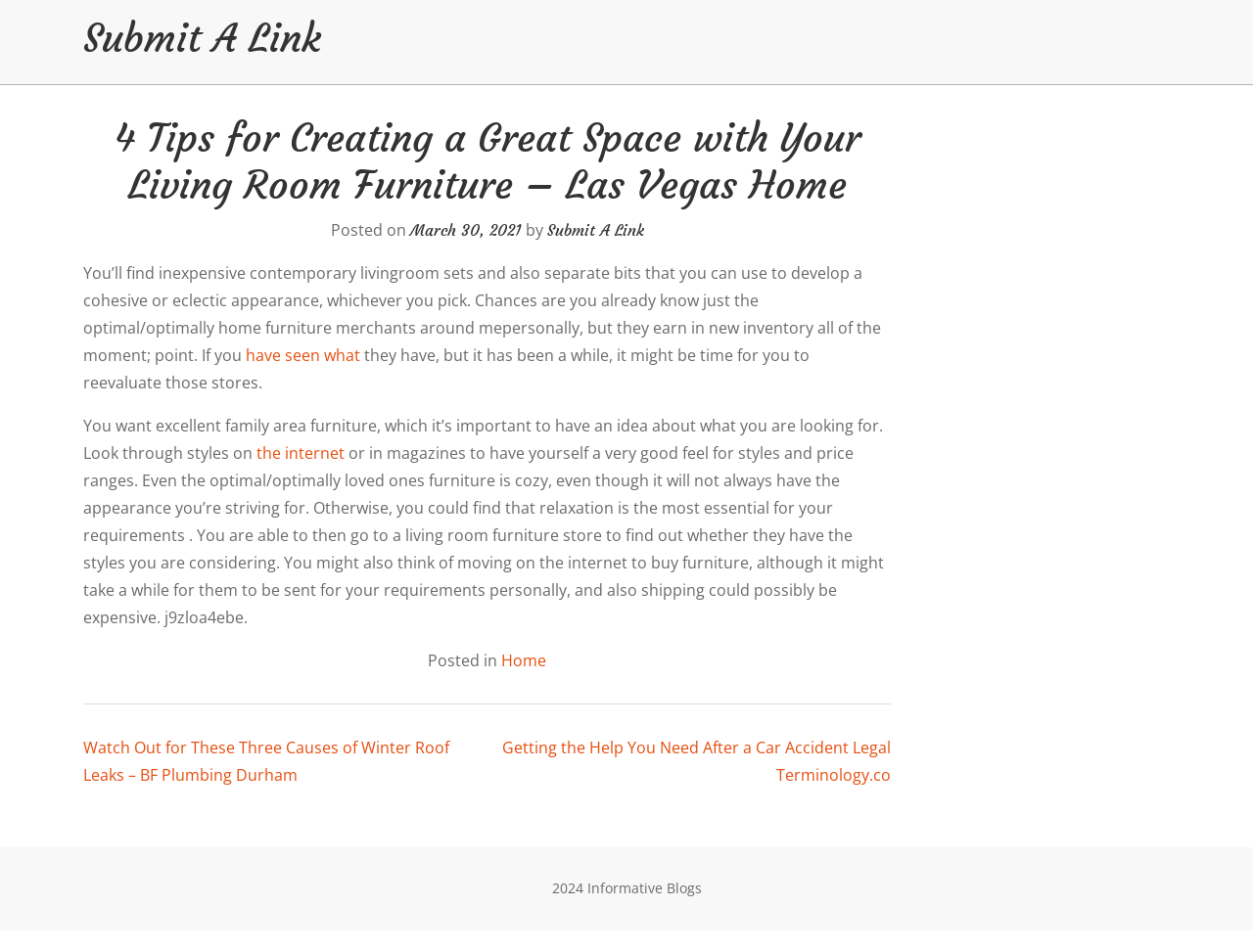Determine the bounding box coordinates of the section I need to click to execute the following instruction: "Read the article title". Provide the coordinates as four float numbers between 0 and 1, i.e., [left, top, right, bottom].

[0.066, 0.12, 0.711, 0.219]